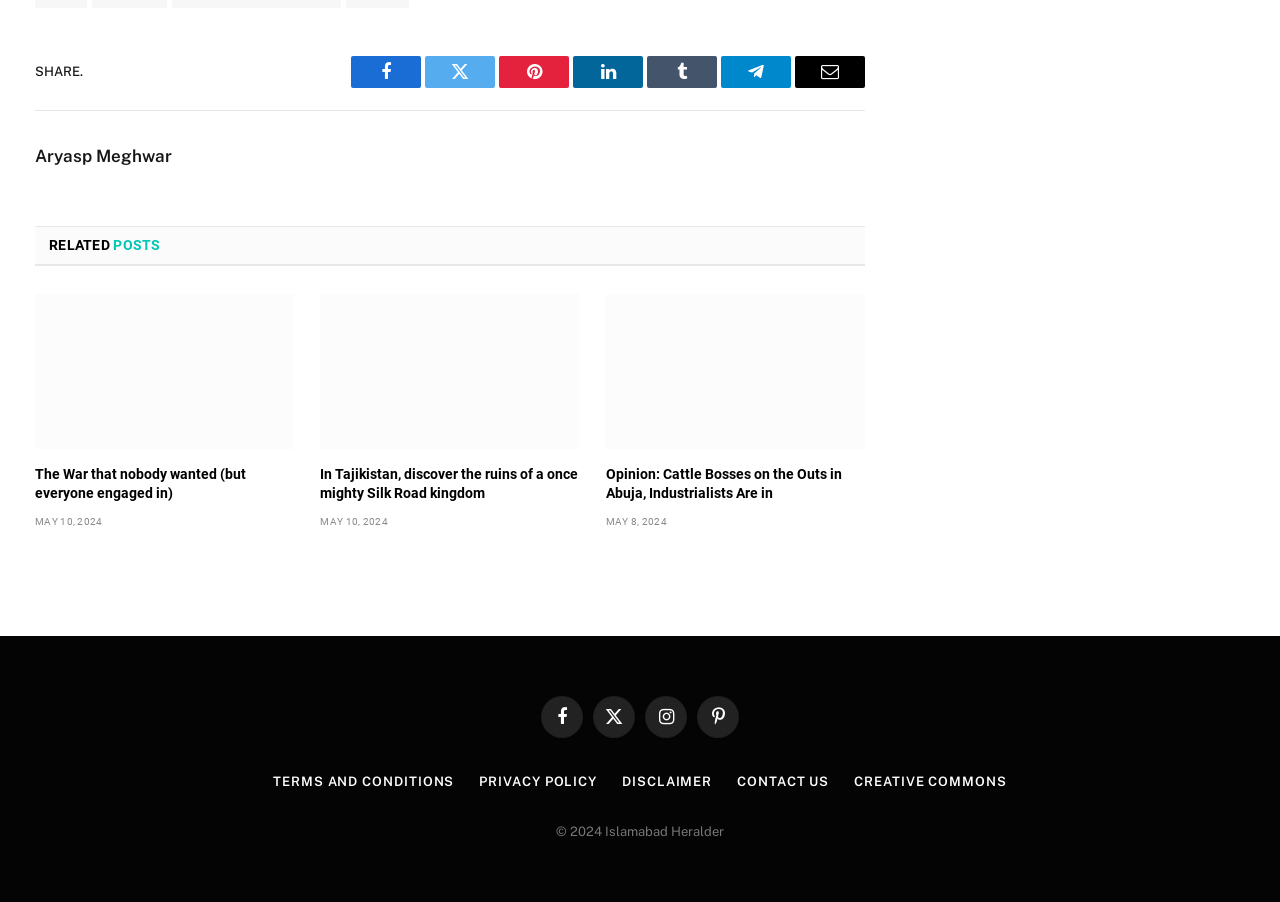Answer in one word or a short phrase: 
What is the copyright year of the webpage?

2024